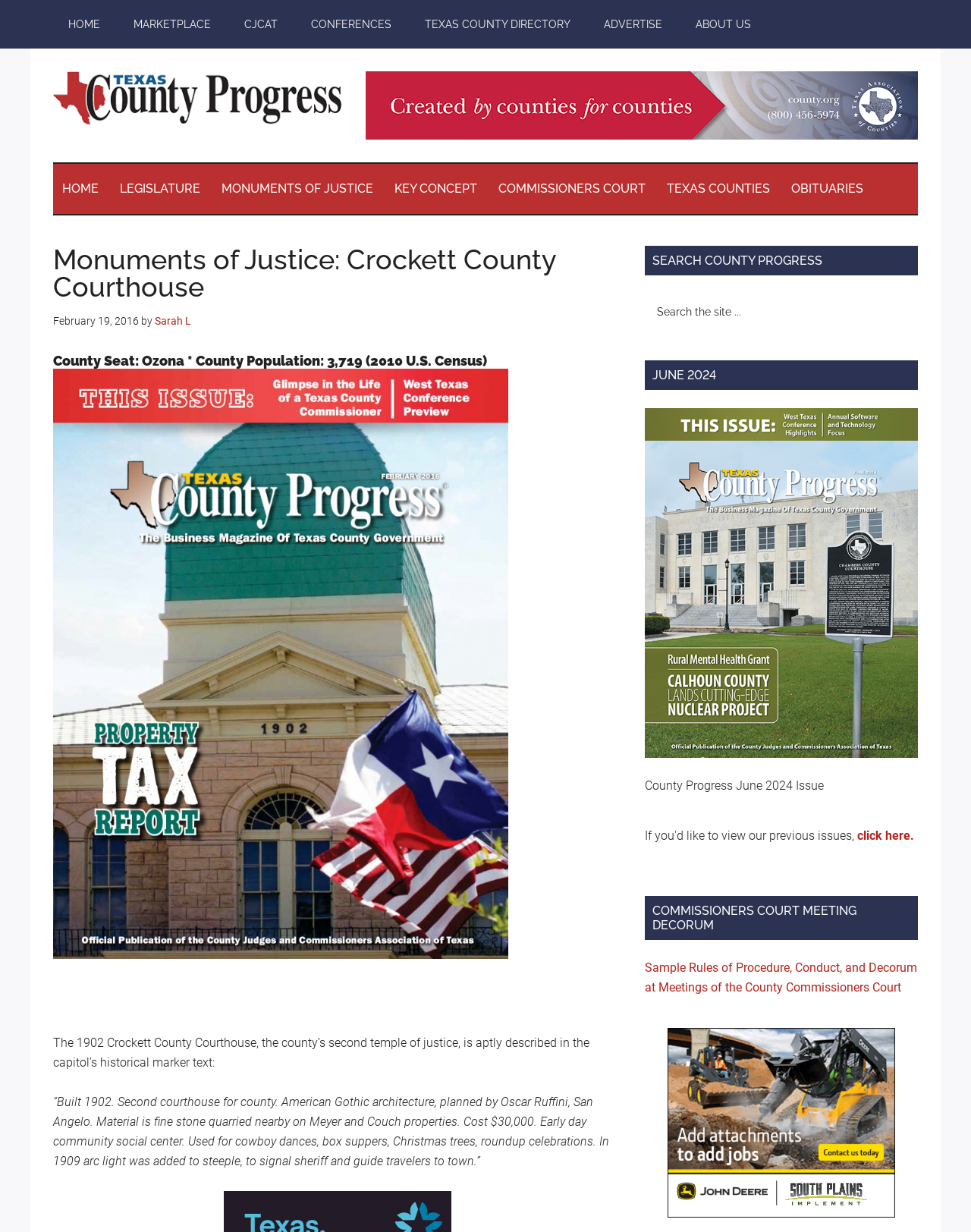Write a detailed summary of the webpage.

This webpage is about the Monuments of Justice: Crockett County Courthouse in Texas. At the top, there are several links to skip to different sections of the page, including the main content, secondary menu, primary sidebar, and footer. Below these links, there is a navigation menu with links to various sections of the website, including Home, Marketplace, CJCAT, Conferences, Texas County Directory, Advertise, and About Us.

On the left side of the page, there is a logo and a link to Texas County Progress, along with a description of the publication. Below this, there is a secondary navigation menu with links to Home, Legislature, Monuments of Justice, Key Concept, Commissioners Court, Texas Counties, and Obituaries.

The main content of the page is divided into several sections. At the top, there is a heading that reads "Monuments of Justice: Crockett County Courthouse" and a time stamp indicating that the article was published on February 19, 2016. Below this, there is a brief description of the courthouse, including its location and population.

The next section provides a detailed description of the courthouse, including its architecture, cost, and historical significance. This is followed by a section with a heading that reads "Primary Sidebar" and contains a search bar, a link to the June 2024 issue of County Progress, and a link to a document about Commissioners Court Meeting Decorum.

Throughout the page, there are several images, including a logo for Texas County Progress and an image related to the June 2024 issue of County Progress. The overall layout of the page is organized and easy to navigate, with clear headings and concise text.